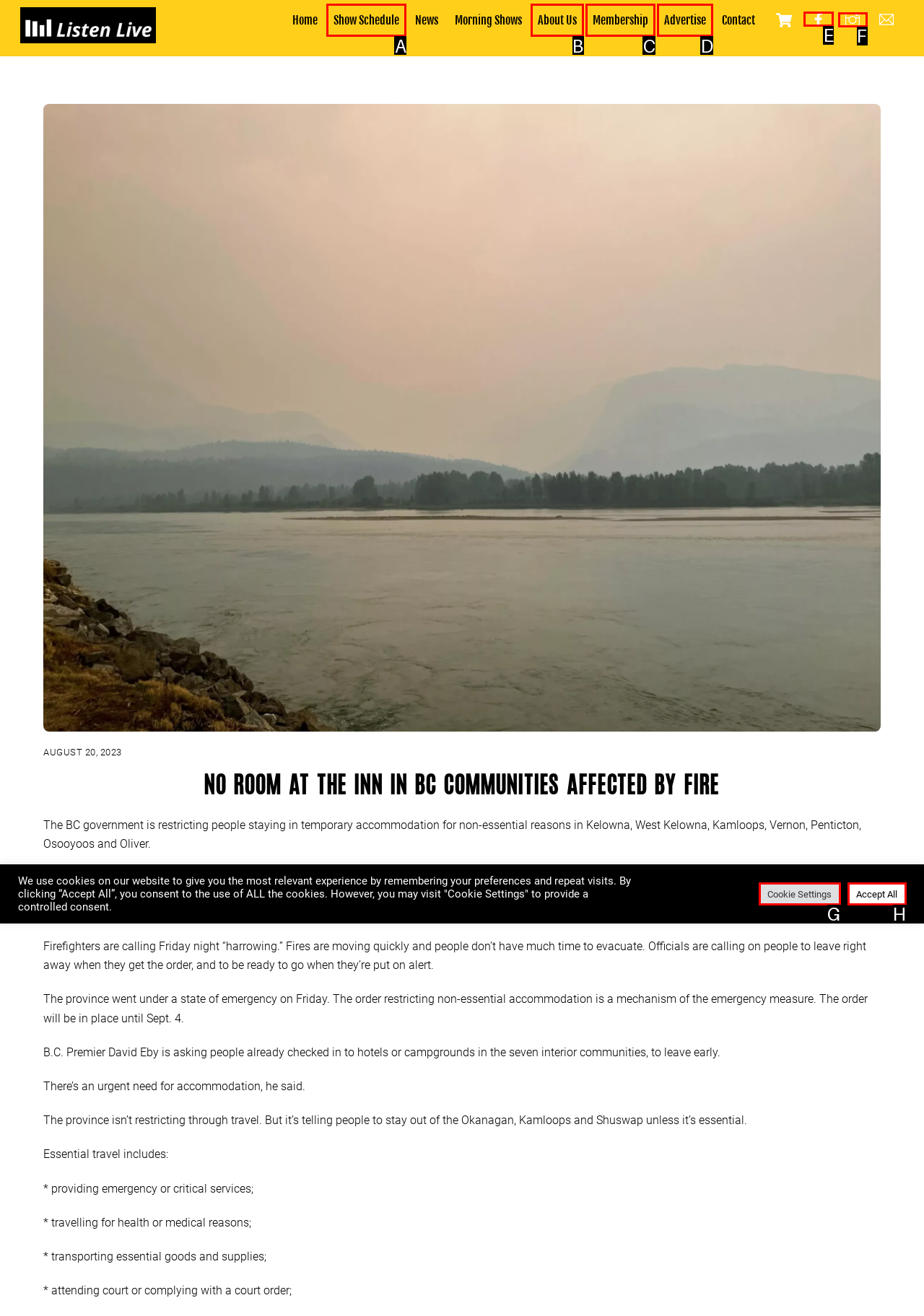Identify the correct lettered option to click in order to perform this task: Open the Facebook page. Respond with the letter.

E